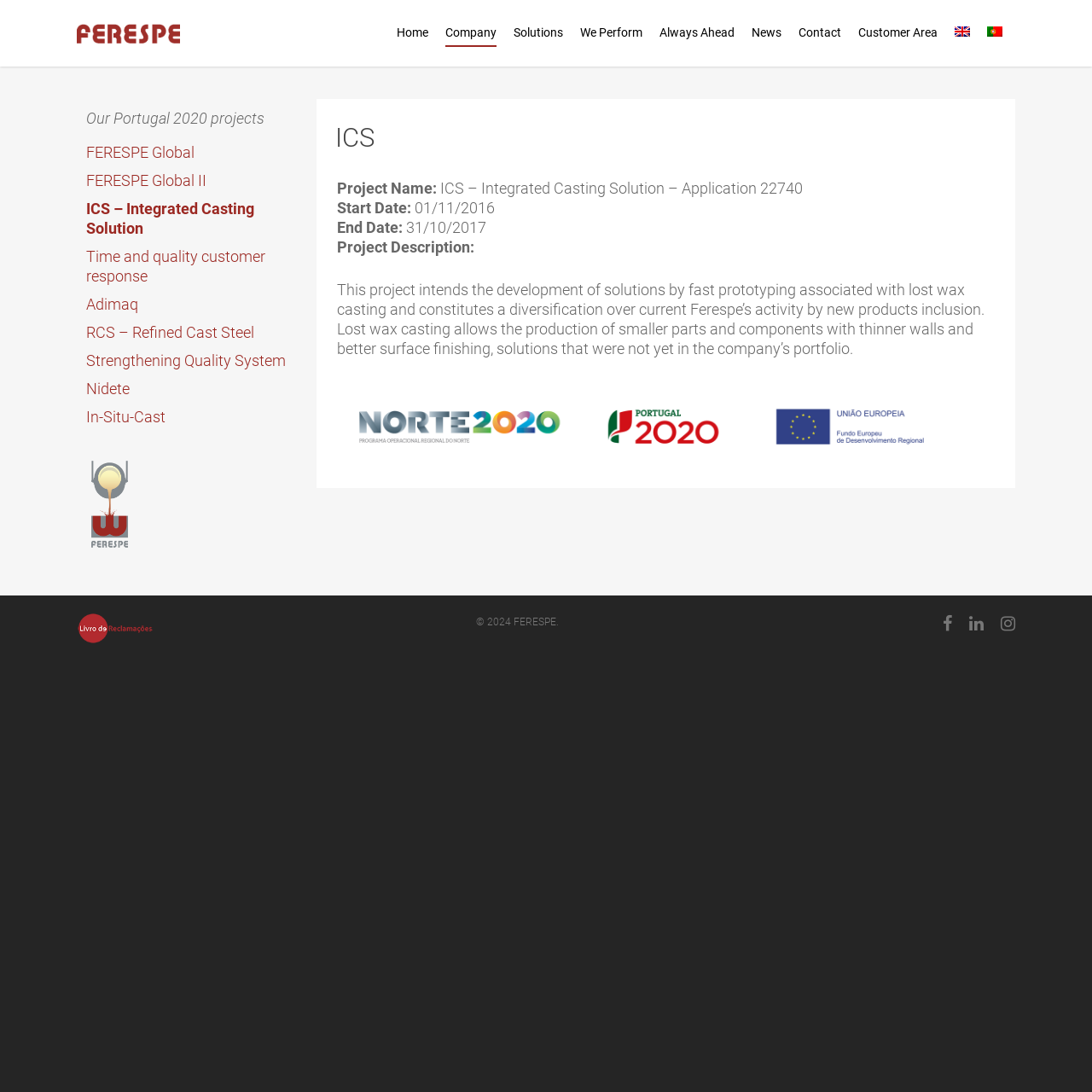Please provide the bounding box coordinates for the element that needs to be clicked to perform the instruction: "Click on the 'CELEBRATING 25 YEARS OF DAPHACO ELECTRIC CABLE CORPORATION’S ESTABLISHMENT' link". The coordinates must consist of four float numbers between 0 and 1, formatted as [left, top, right, bottom].

None